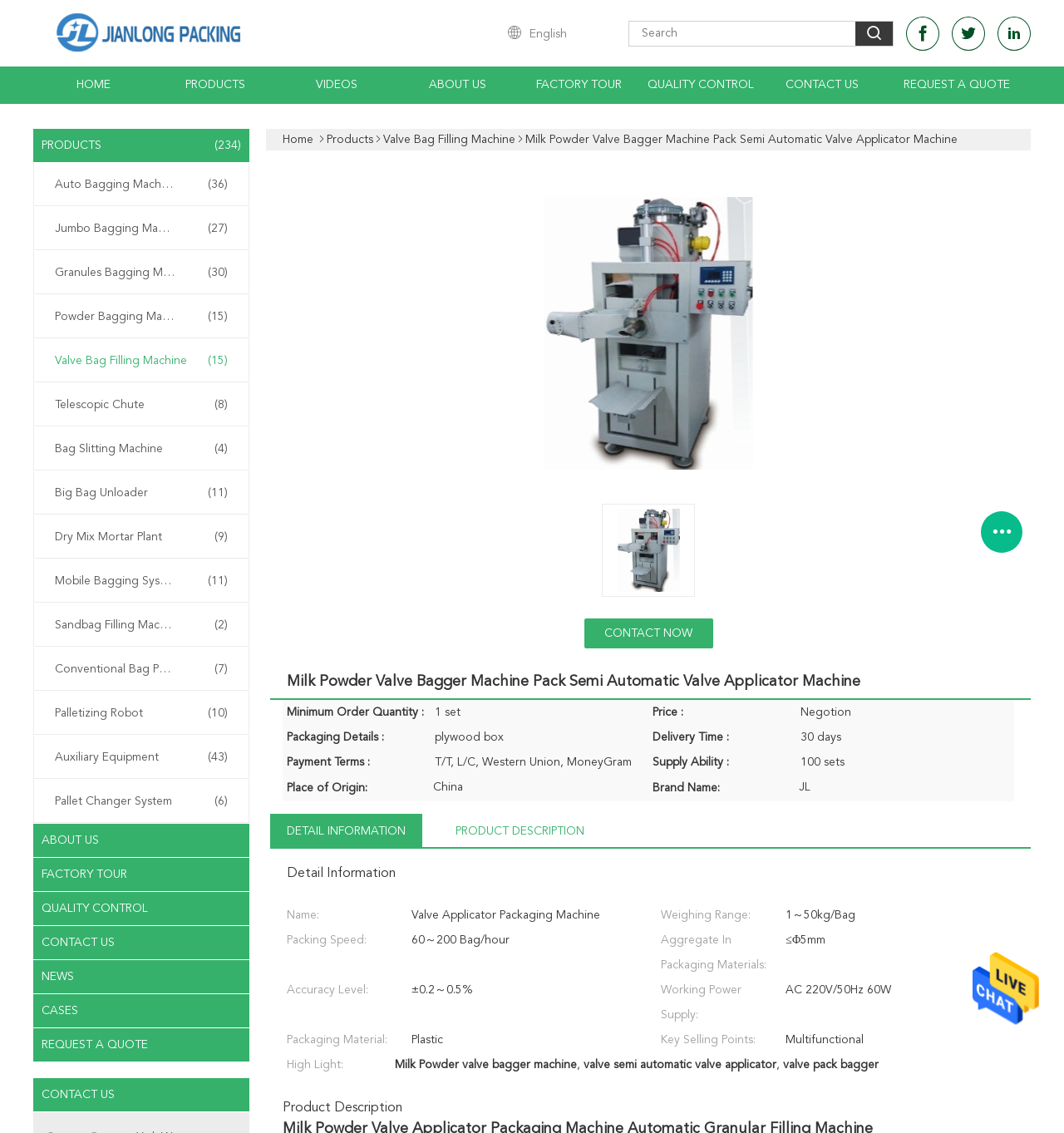How many days is the delivery time for the 'Milk Powder Valve Bagger Machine'?
Using the image as a reference, answer the question in detail.

I found this information in the table at the bottom of the webpage, where the delivery time for the 'Milk Powder Valve Bagger Machine' is specified as 30 days.